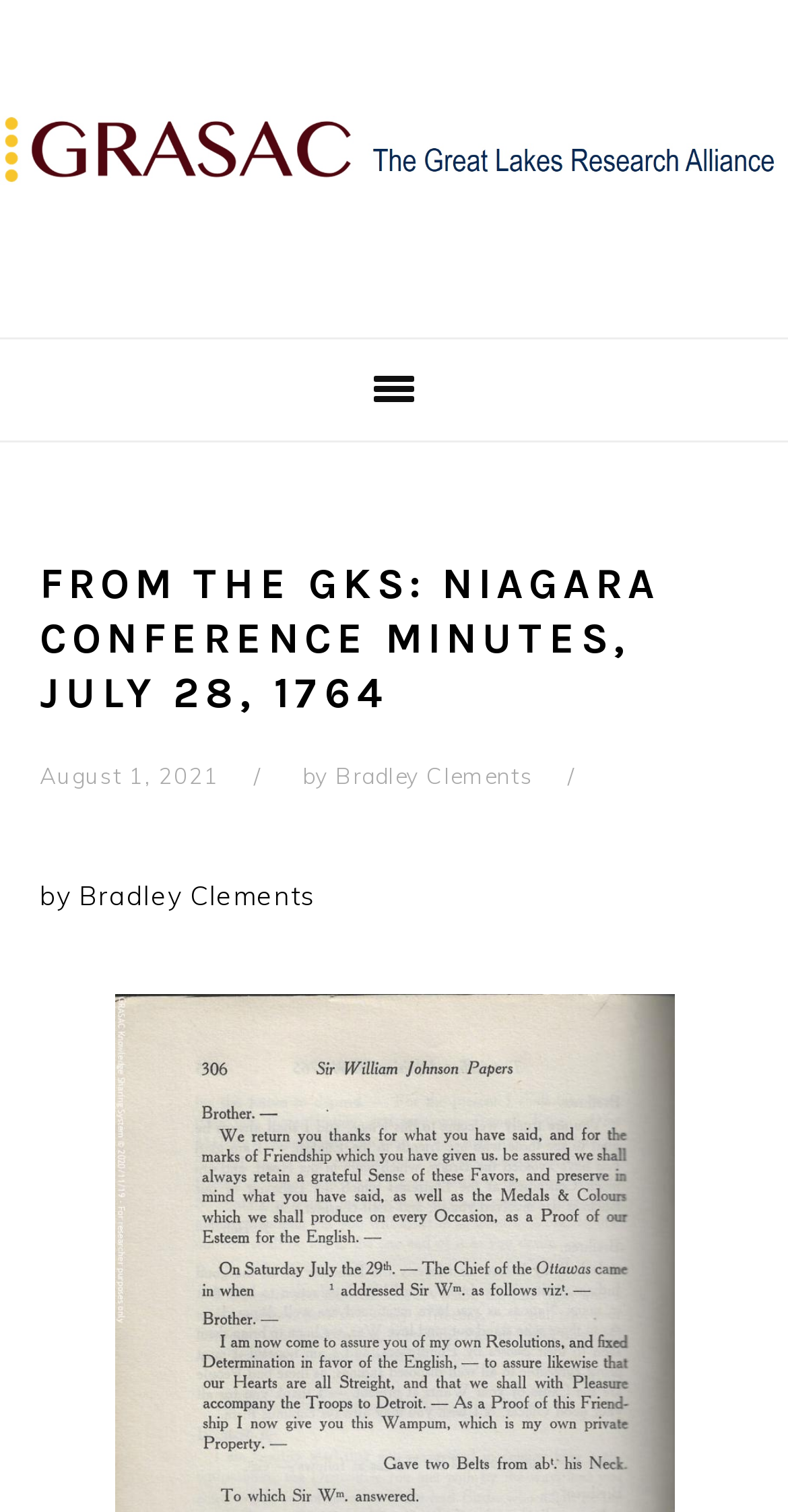Bounding box coordinates are specified in the format (top-left x, top-left y, bottom-right x, bottom-right y). All values are floating point numbers bounded between 0 and 1. Please provide the bounding box coordinate of the region this sentence describes: Bradley Clements

[0.426, 0.503, 0.677, 0.522]